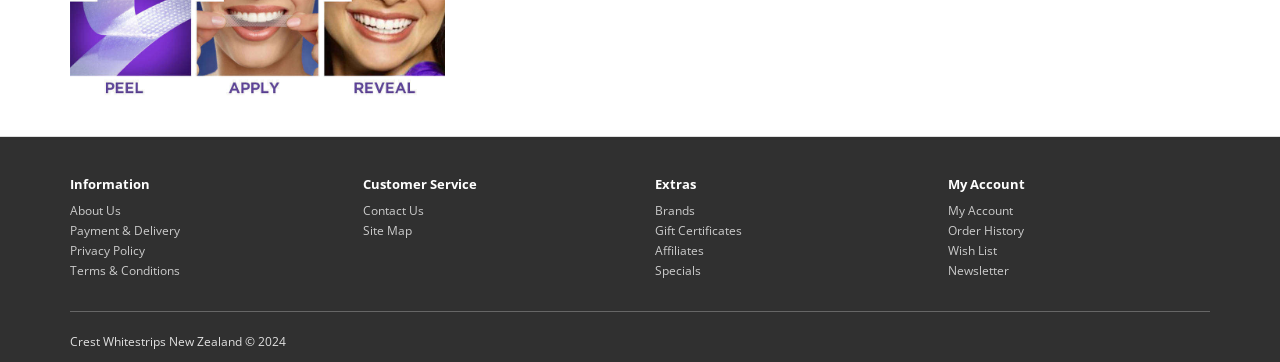Locate the bounding box coordinates of the item that should be clicked to fulfill the instruction: "view brands".

[0.512, 0.559, 0.543, 0.606]